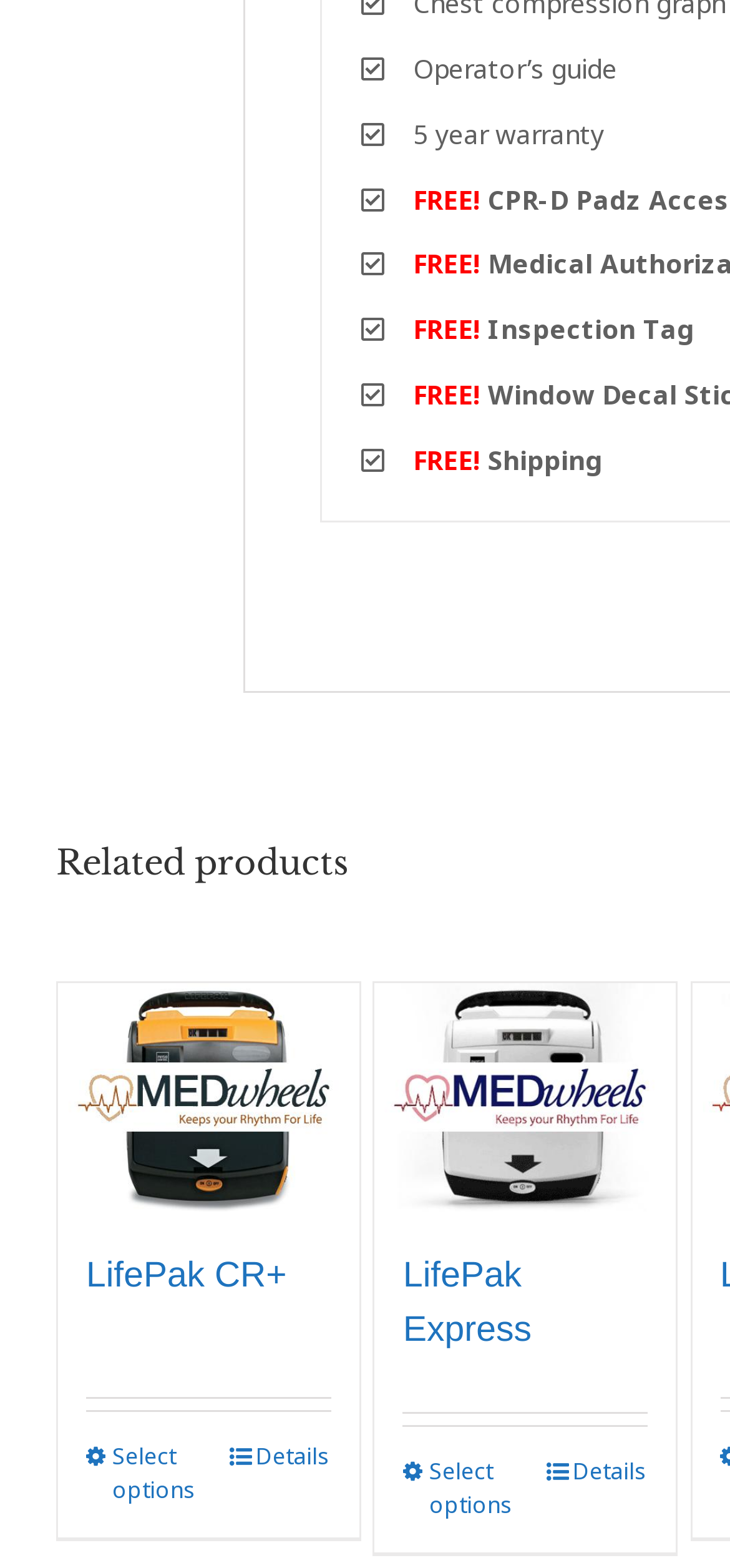Based on the element description, predict the bounding box coordinates (top-left x, top-left y, bottom-right x, bottom-right y) for the UI element in the screenshot: jQuery('.inner-wrap .product-image').remove();

[0.514, 0.627, 0.926, 0.773]